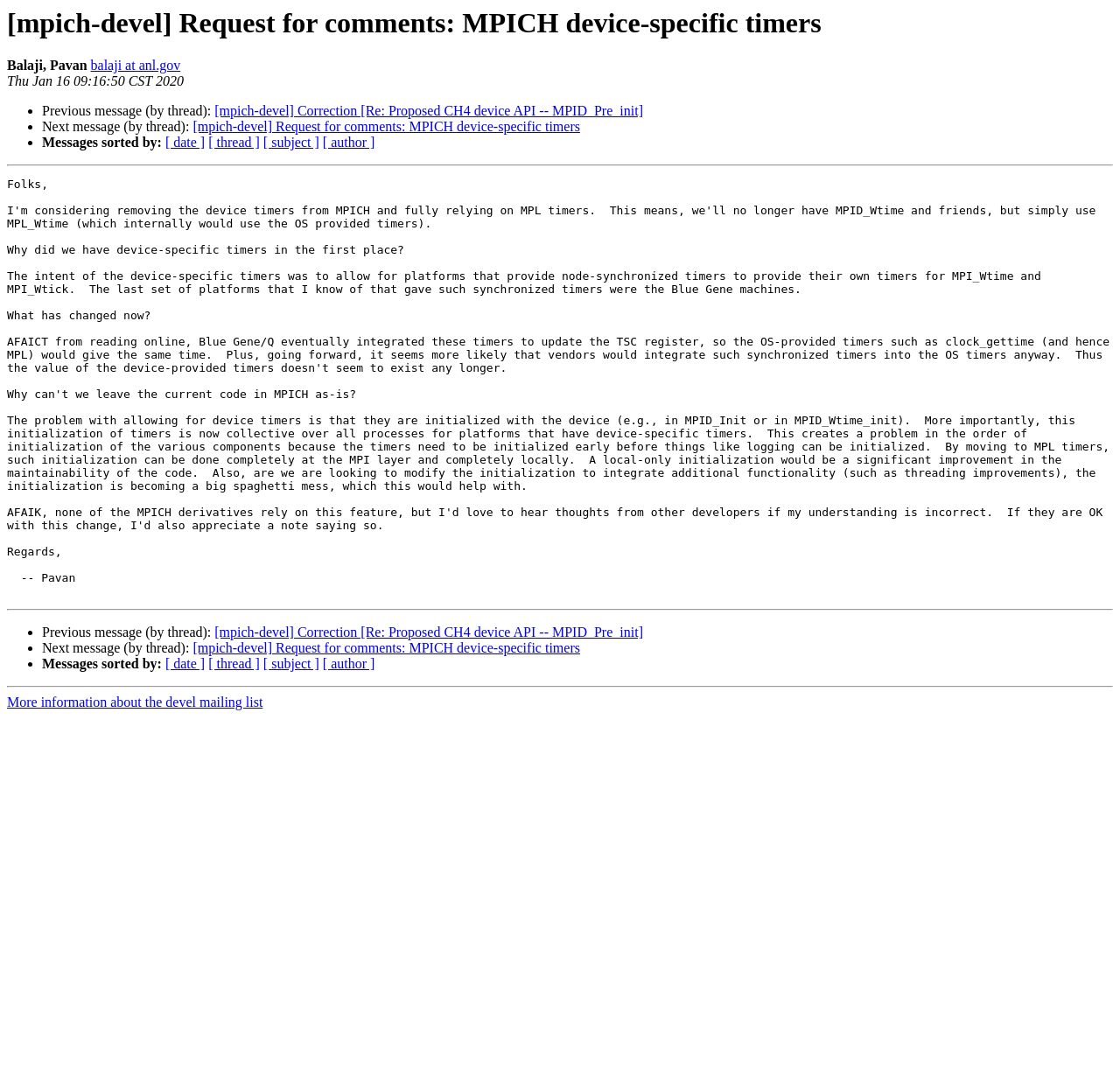Identify the bounding box coordinates of the part that should be clicked to carry out this instruction: "View message details".

[0.192, 0.095, 0.574, 0.109]